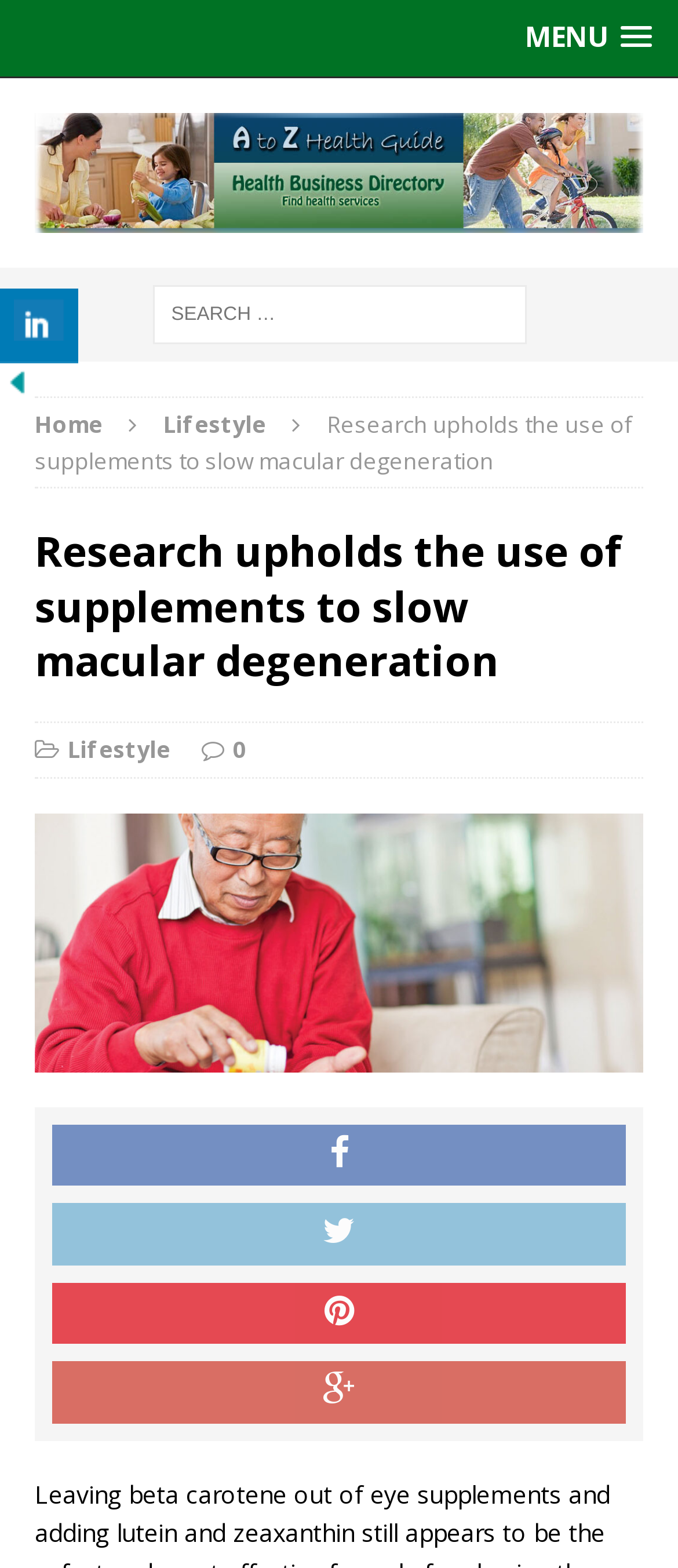Please provide a brief answer to the question using only one word or phrase: 
What type of image is displayed on the webpage?

Health-related image